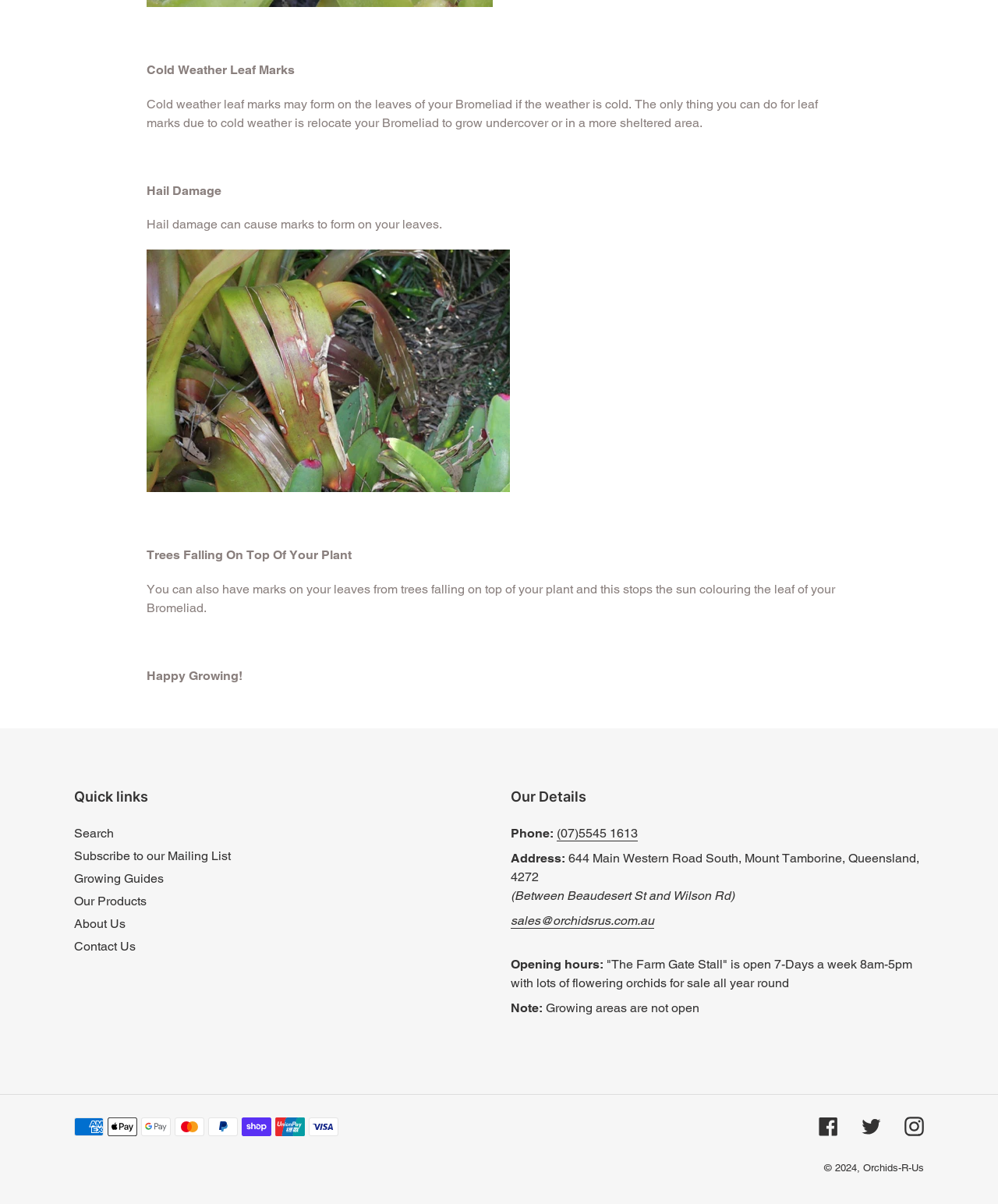What are the payment methods accepted by Orchids-R-Us?
Using the image, provide a concise answer in one word or a short phrase.

Multiple methods